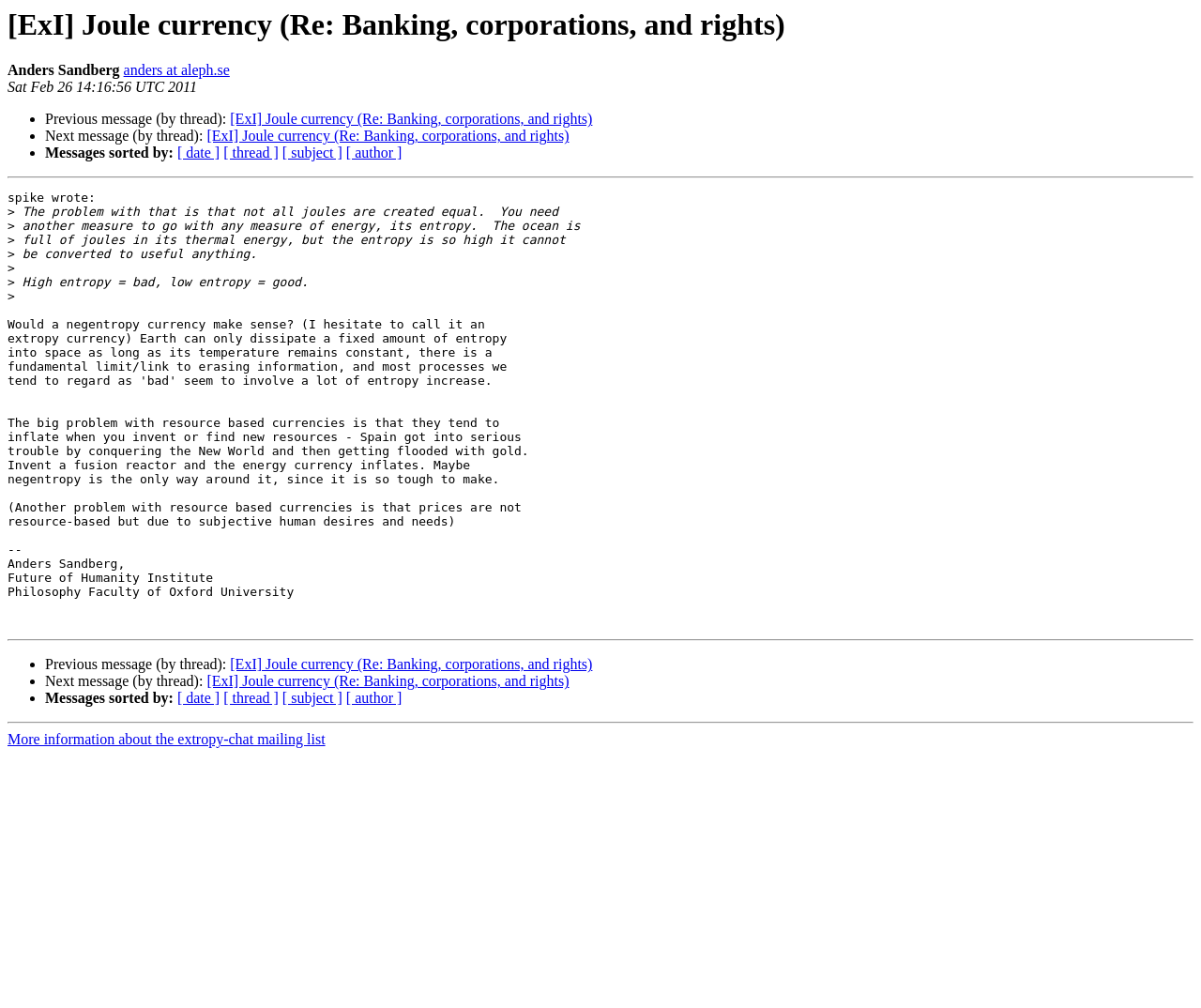Create an elaborate caption for the webpage.

This webpage appears to be a forum or discussion thread, specifically a message from Anders Sandberg dated Sat Feb 26 14:16:56 UTC 2011. At the top, there is a heading with the title '[ExI] Joule currency (Re: Banking, corporations, and rights)' and the author's name and email address are displayed below.

The main content of the message is a block of text written by spike, which discusses the concept of joules and entropy. The text is divided into several paragraphs, with some sentences spanning multiple lines. The text is positioned in the middle of the page, with a horizontal separator above and below it.

On the left side of the page, there are navigation links to previous and next messages in the thread, as well as links to sort messages by date, thread, subject, or author. These links are arranged vertically, with list markers (•) preceding each link.

At the bottom of the page, there is a repetition of the navigation links, followed by a horizontal separator and a link to more information about the extropy-chat mailing list.